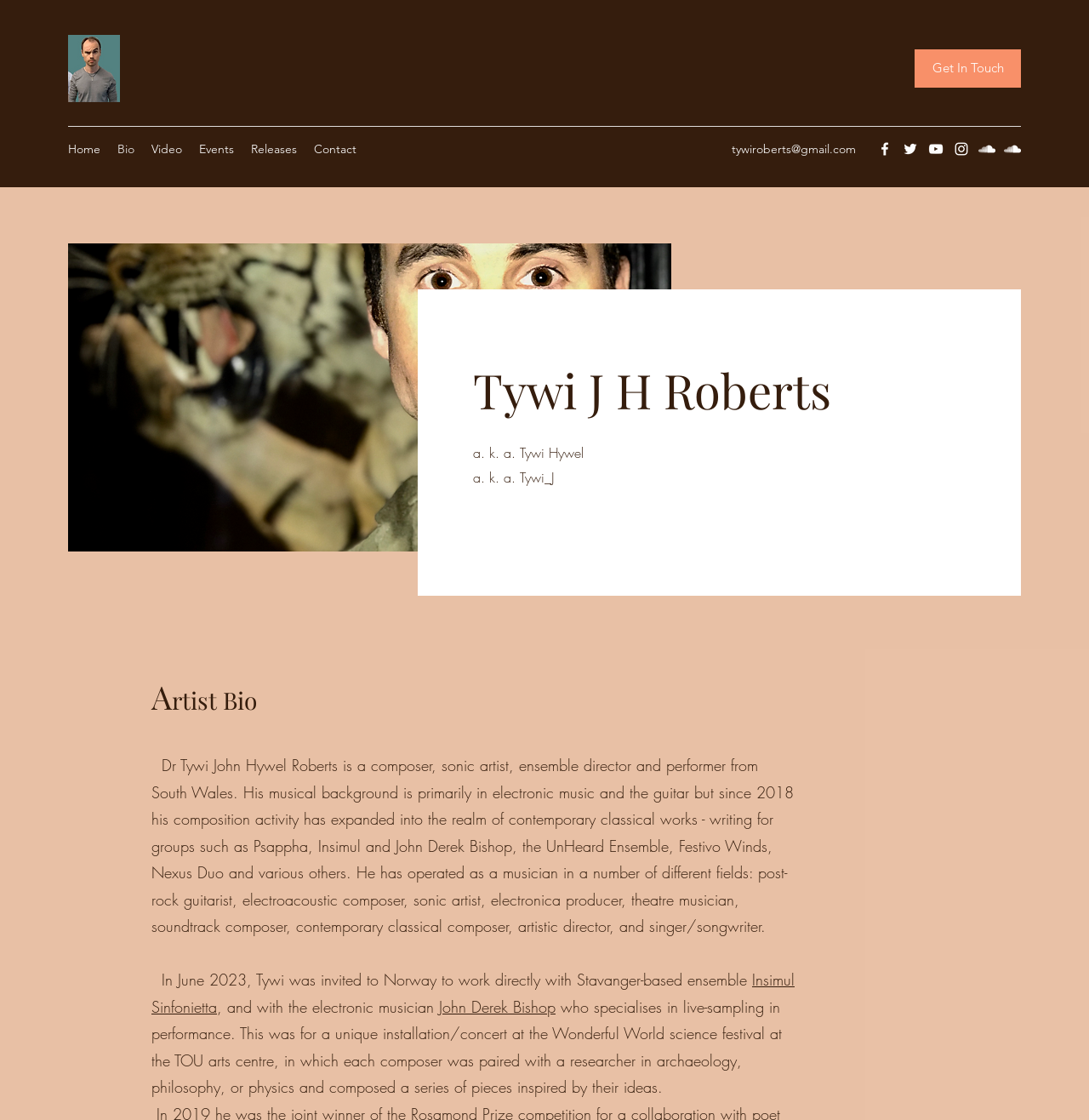What is the name of the artist?
Please utilize the information in the image to give a detailed response to the question.

I found the answer by looking at the heading element with the text 'Tywi J H Roberts' which is located at the top of the page, indicating that it is the title of the artist's bio page.